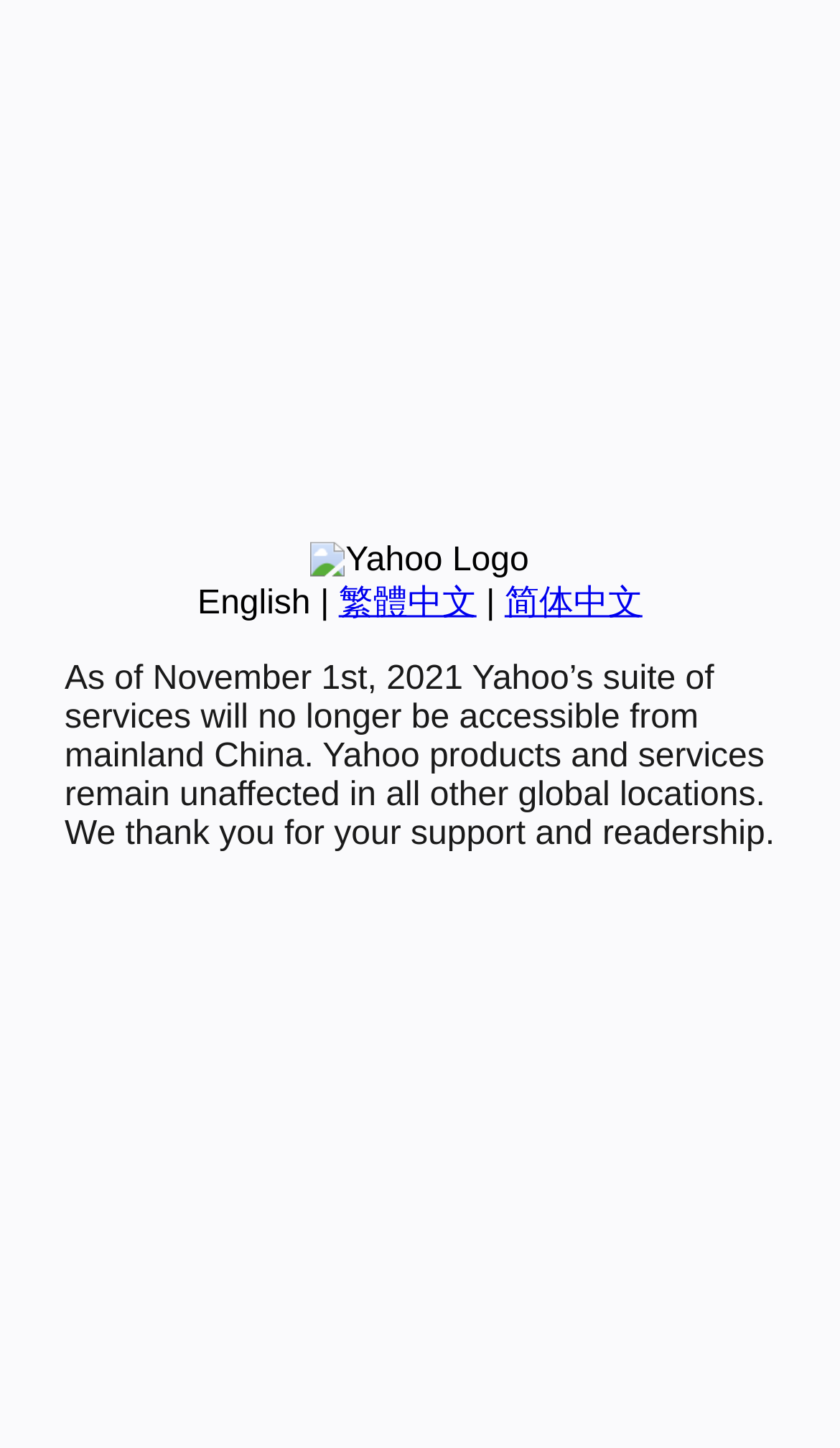Extract the bounding box coordinates for the UI element described as: "繁體中文".

[0.403, 0.404, 0.567, 0.429]